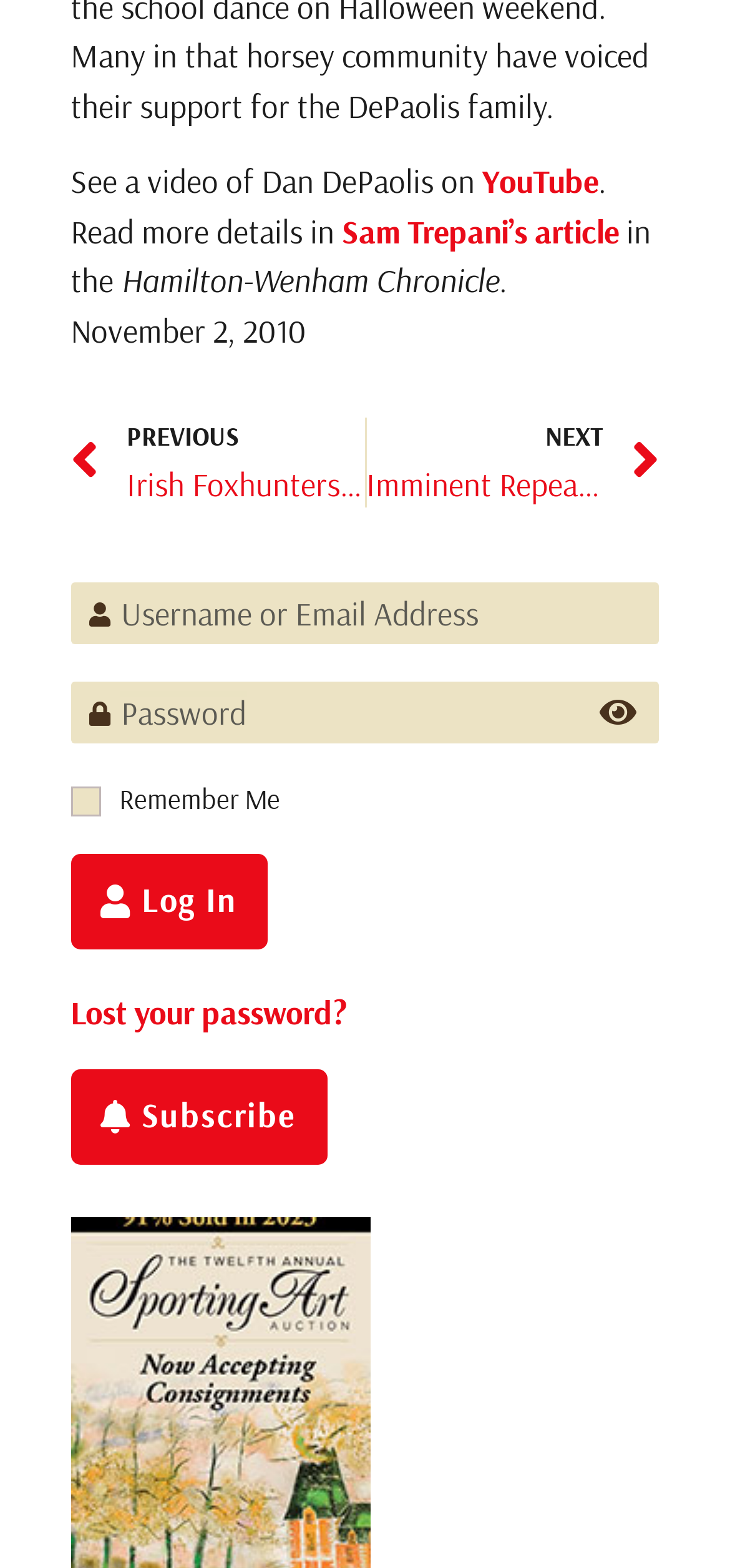Please analyze the image and provide a thorough answer to the question:
What is the purpose of the 'Log In' button?

The question can be answered by looking at the button element with the text 'Log In' and its position near the username and password textboxes, which suggests that the button is used to log in to the website.